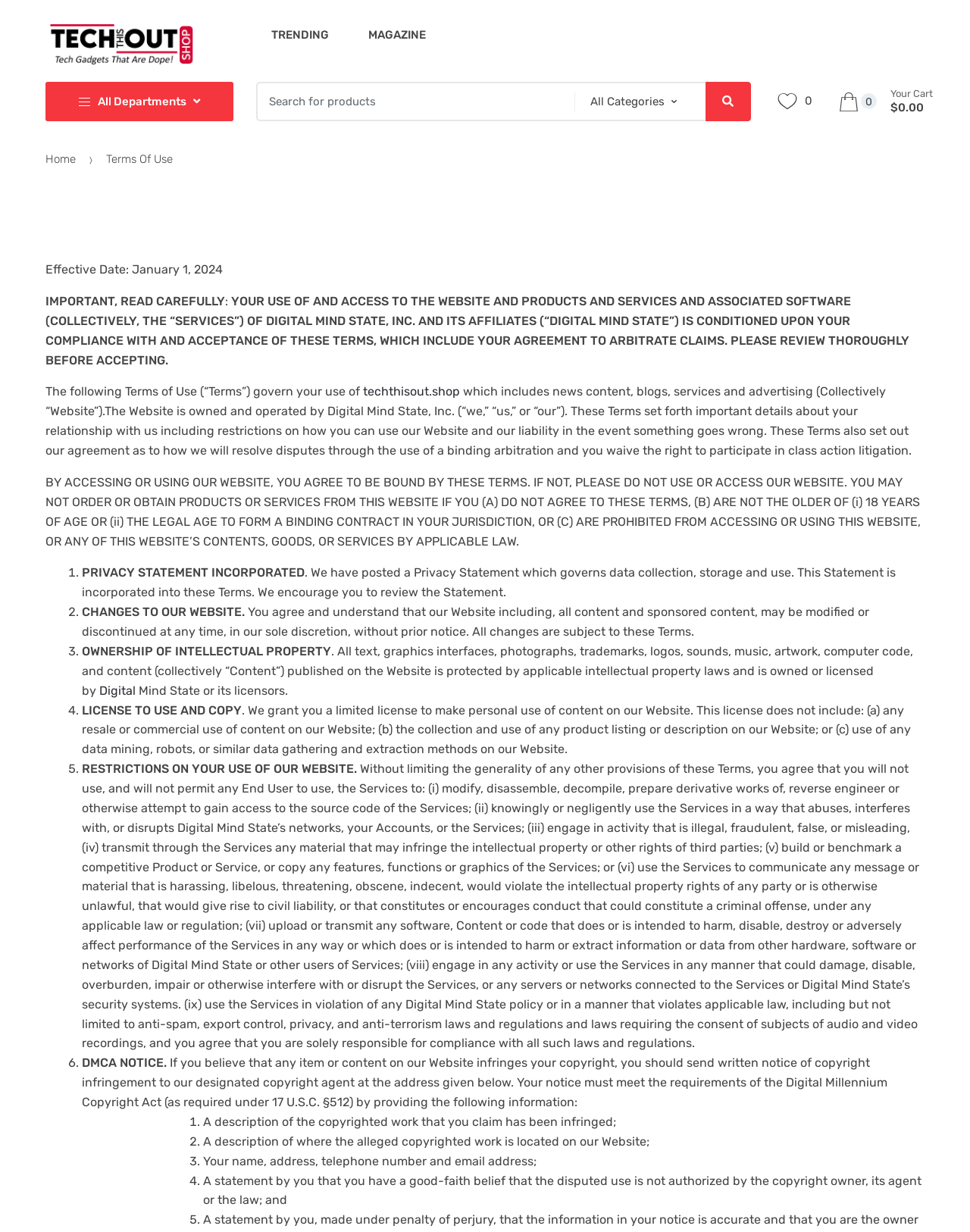Identify the bounding box coordinates for the element you need to click to achieve the following task: "Click on 'GET IN TOUCH'". Provide the bounding box coordinates as four float numbers between 0 and 1, in the form [left, top, right, bottom].

None